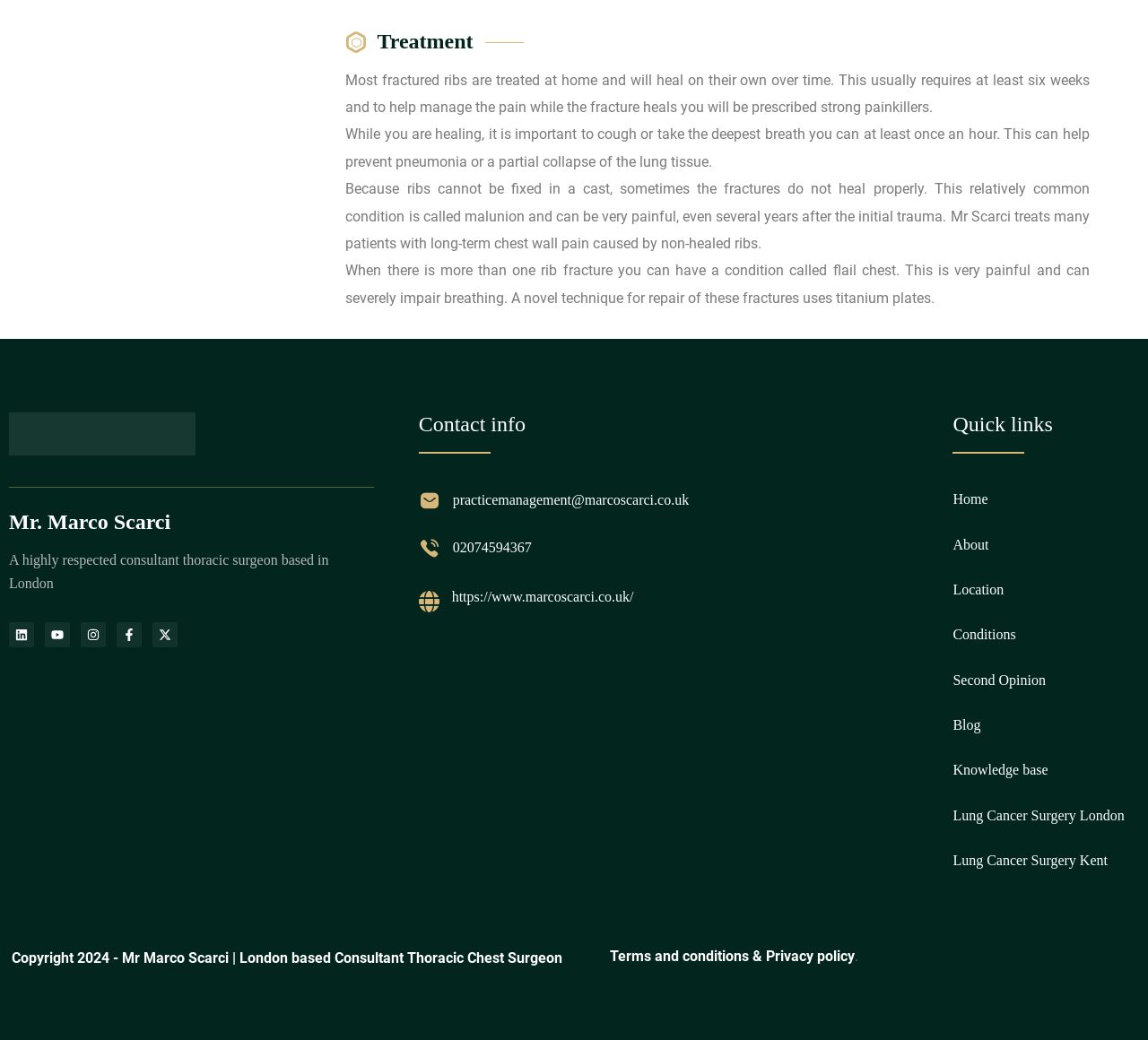Determine the bounding box coordinates for the clickable element required to fulfill the instruction: "Go to the homepage". Provide the coordinates as four float numbers between 0 and 1, i.e., [left, top, right, bottom].

[0.83, 0.473, 0.861, 0.487]